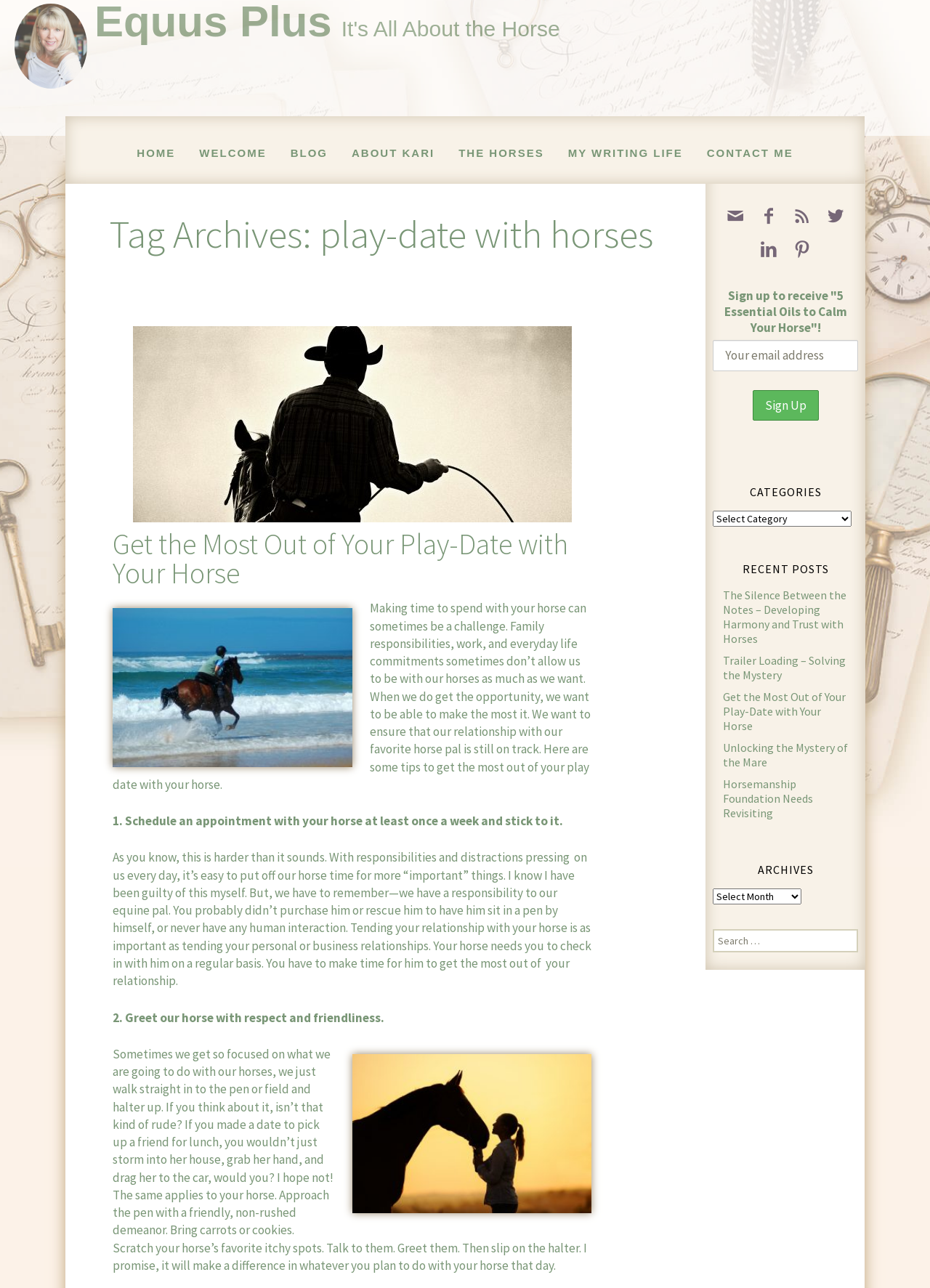Locate the bounding box coordinates of the element that should be clicked to execute the following instruction: "Sign up to receive '5 Essential Oils to Calm Your Horse'".

[0.809, 0.303, 0.88, 0.327]